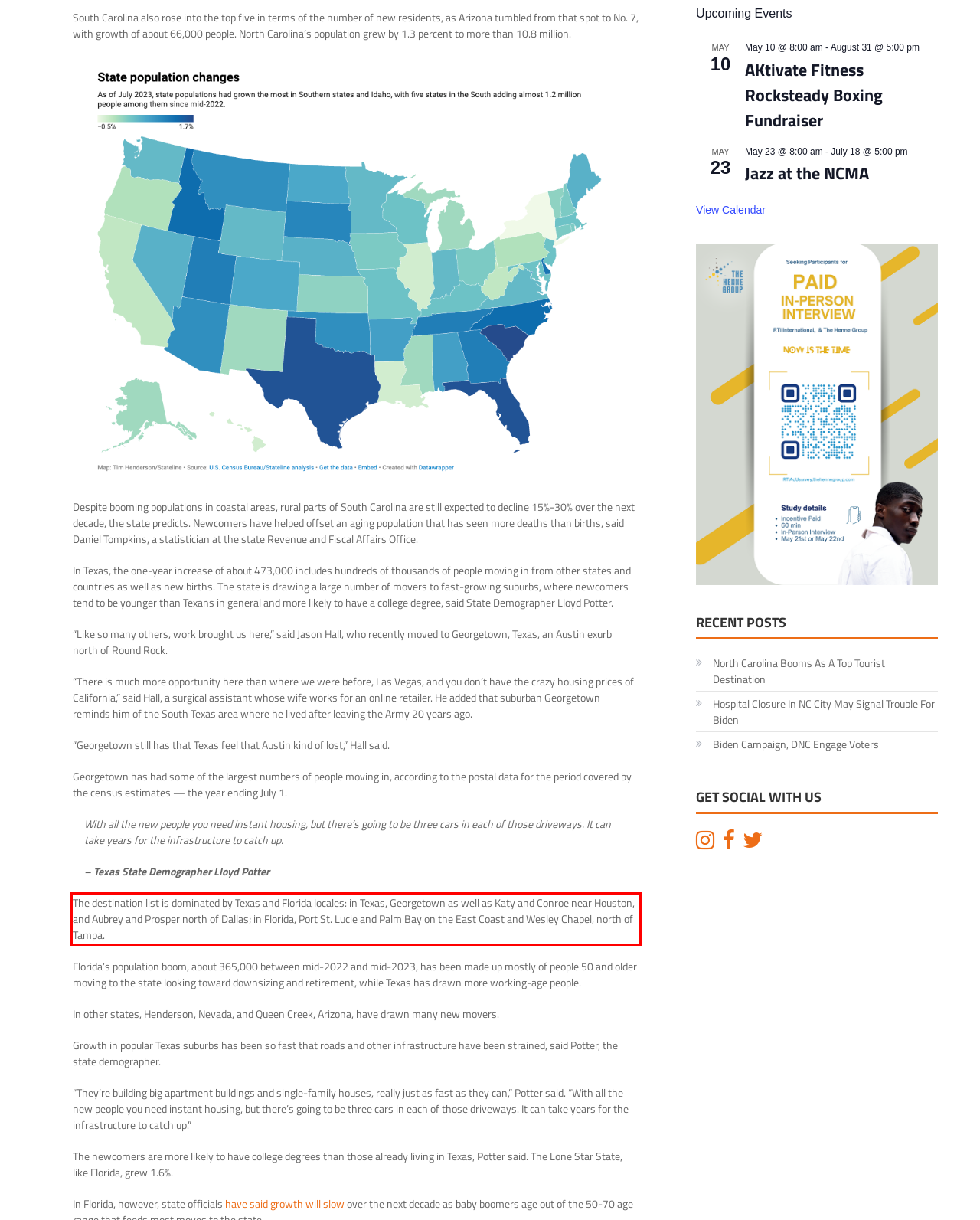Perform OCR on the text inside the red-bordered box in the provided screenshot and output the content.

The destination list is dominated by Texas and Florida locales: in Texas, Georgetown as well as Katy and Conroe near Houston, and Aubrey and Prosper north of Dallas; in Florida, Port St. Lucie and Palm Bay on the East Coast and Wesley Chapel, north of Tampa.